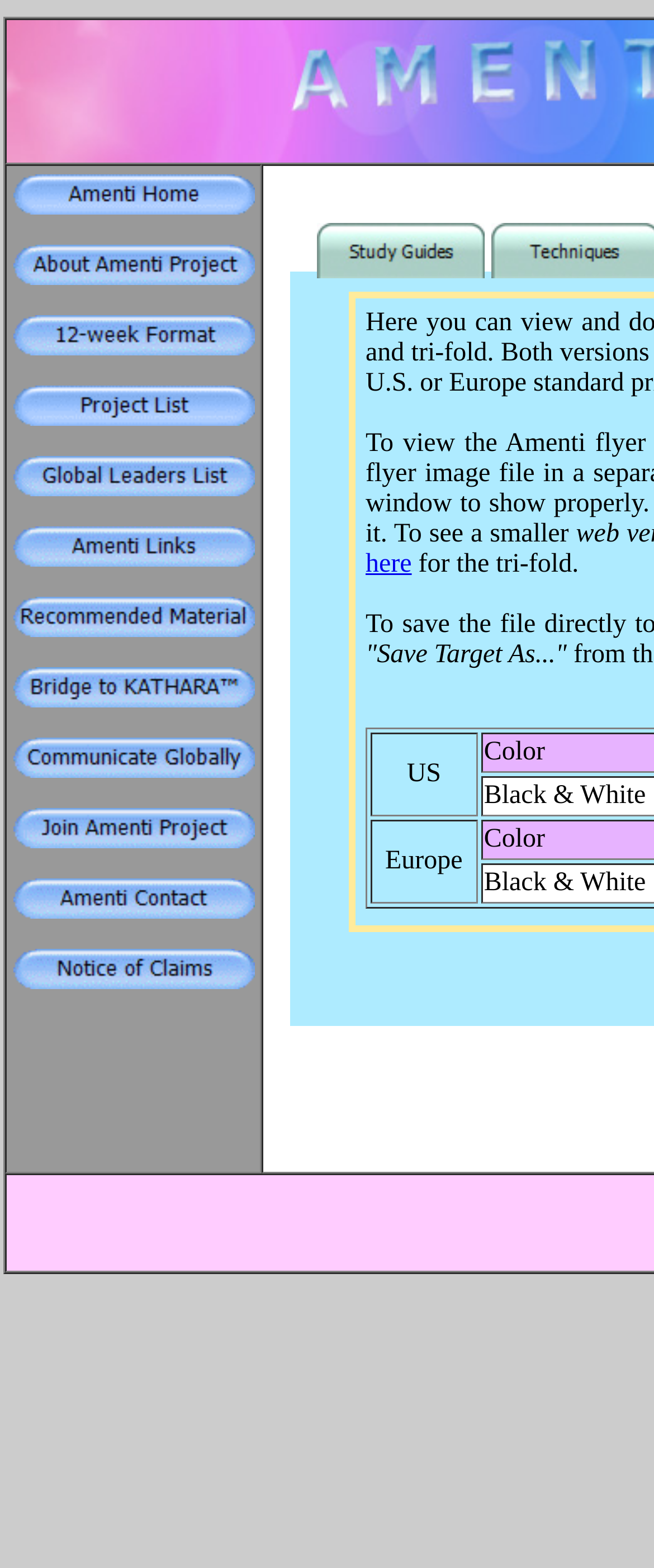Find the bounding box coordinates of the clickable element required to execute the following instruction: "Check Notice of Claims". Provide the coordinates as four float numbers between 0 and 1, i.e., [left, top, right, bottom].

[0.019, 0.617, 0.388, 0.635]